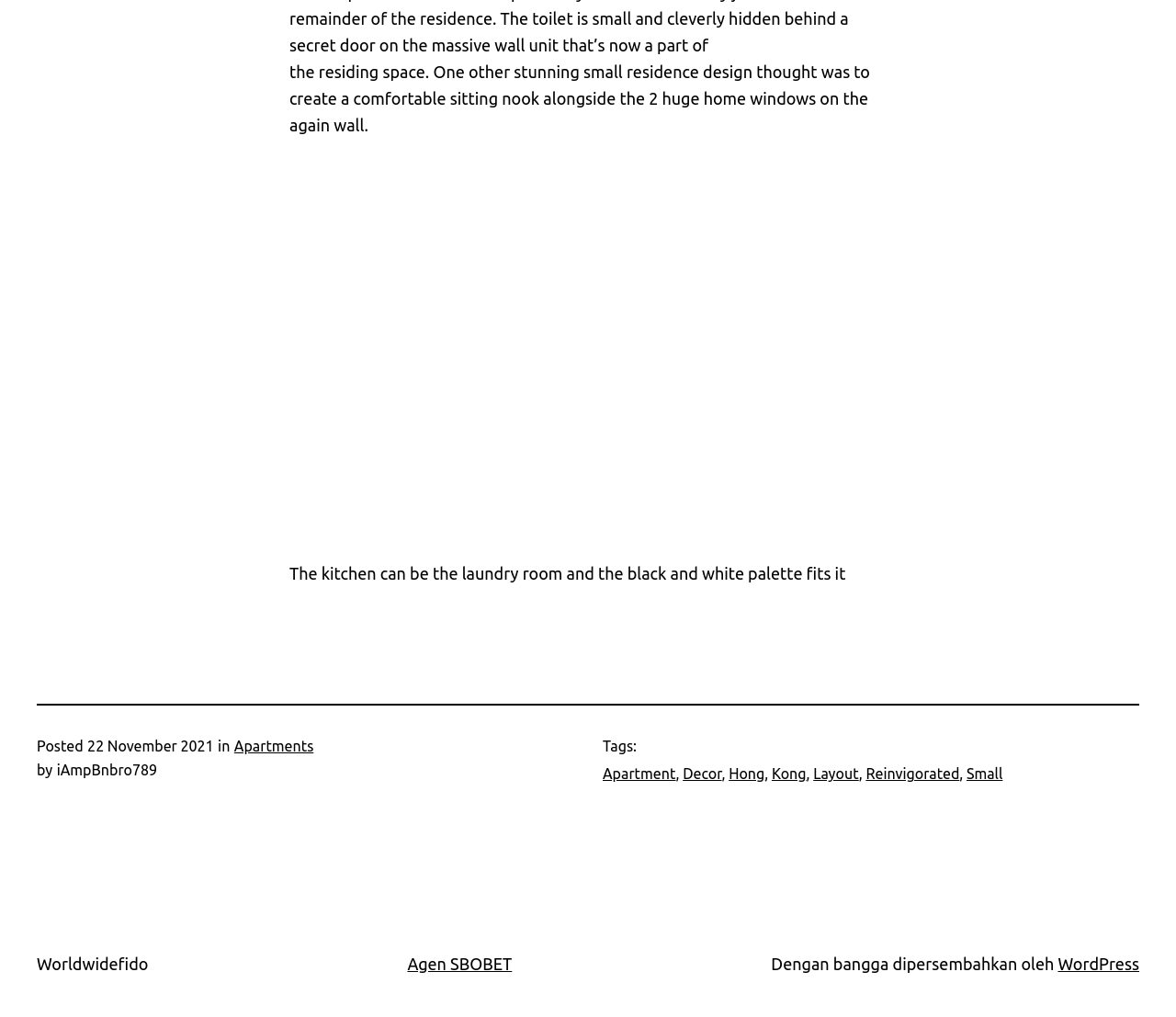Find and indicate the bounding box coordinates of the region you should select to follow the given instruction: "Check the author profile of iAmpBnbro789".

[0.048, 0.749, 0.134, 0.765]